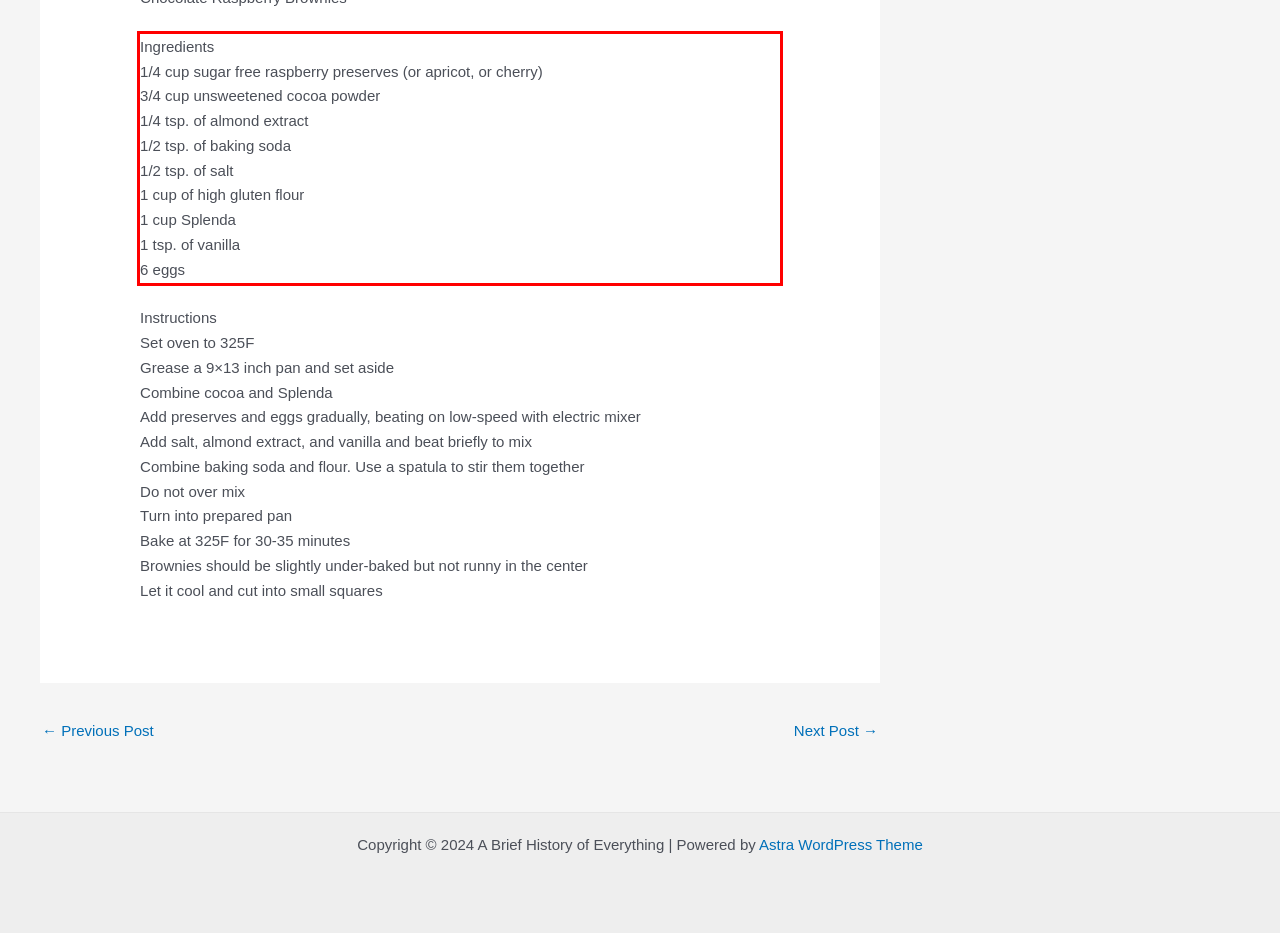You have a webpage screenshot with a red rectangle surrounding a UI element. Extract the text content from within this red bounding box.

Ingredients 1/4 cup sugar free raspberry preserves (or apricot, or cherry) 3/4 cup unsweetened cocoa powder 1/4 tsp. of almond extract 1/2 tsp. of baking soda 1/2 tsp. of salt 1 cup of high gluten flour 1 cup Splenda 1 tsp. of vanilla 6 eggs